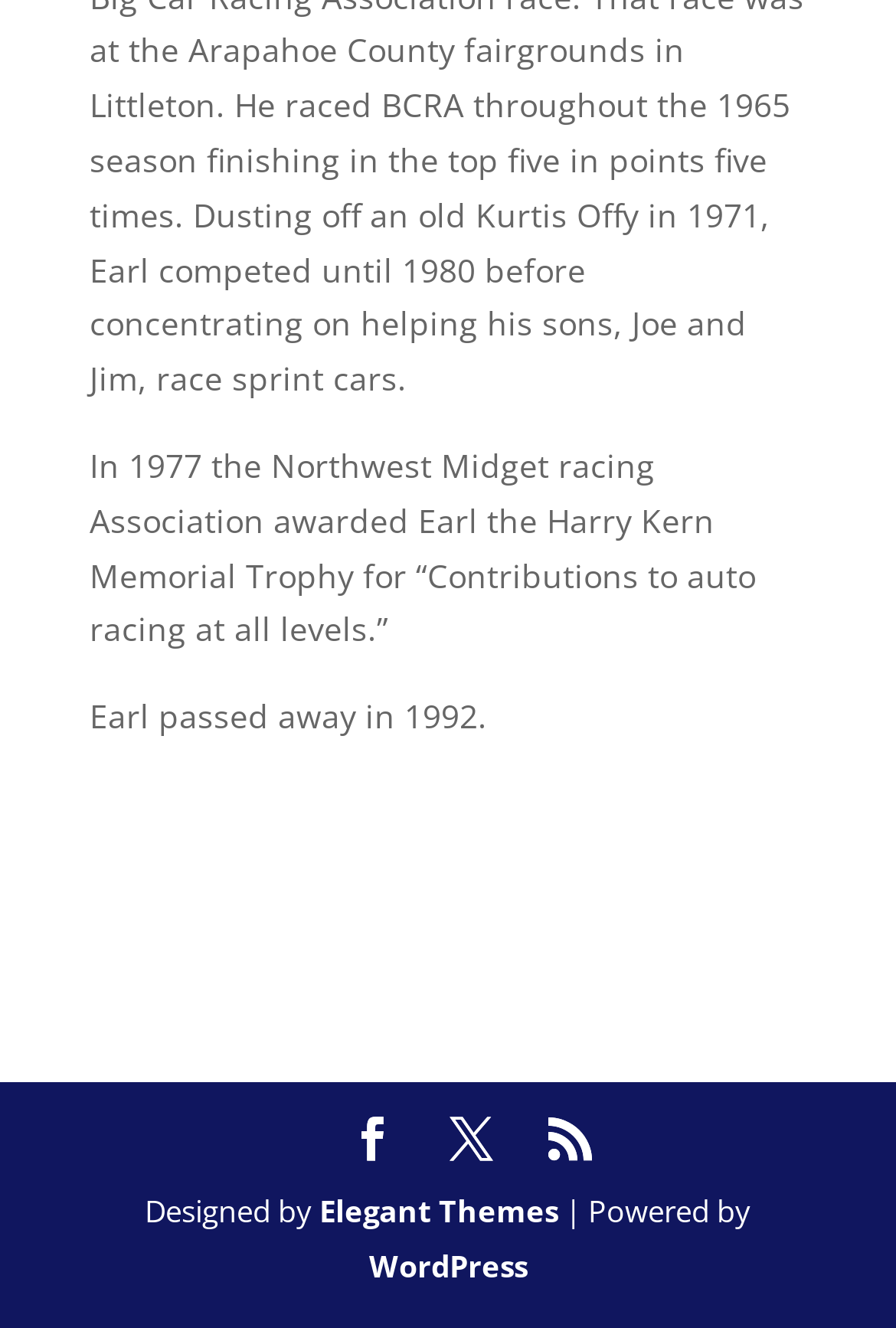Who designed the website?
Give a one-word or short-phrase answer derived from the screenshot.

Elegant Themes